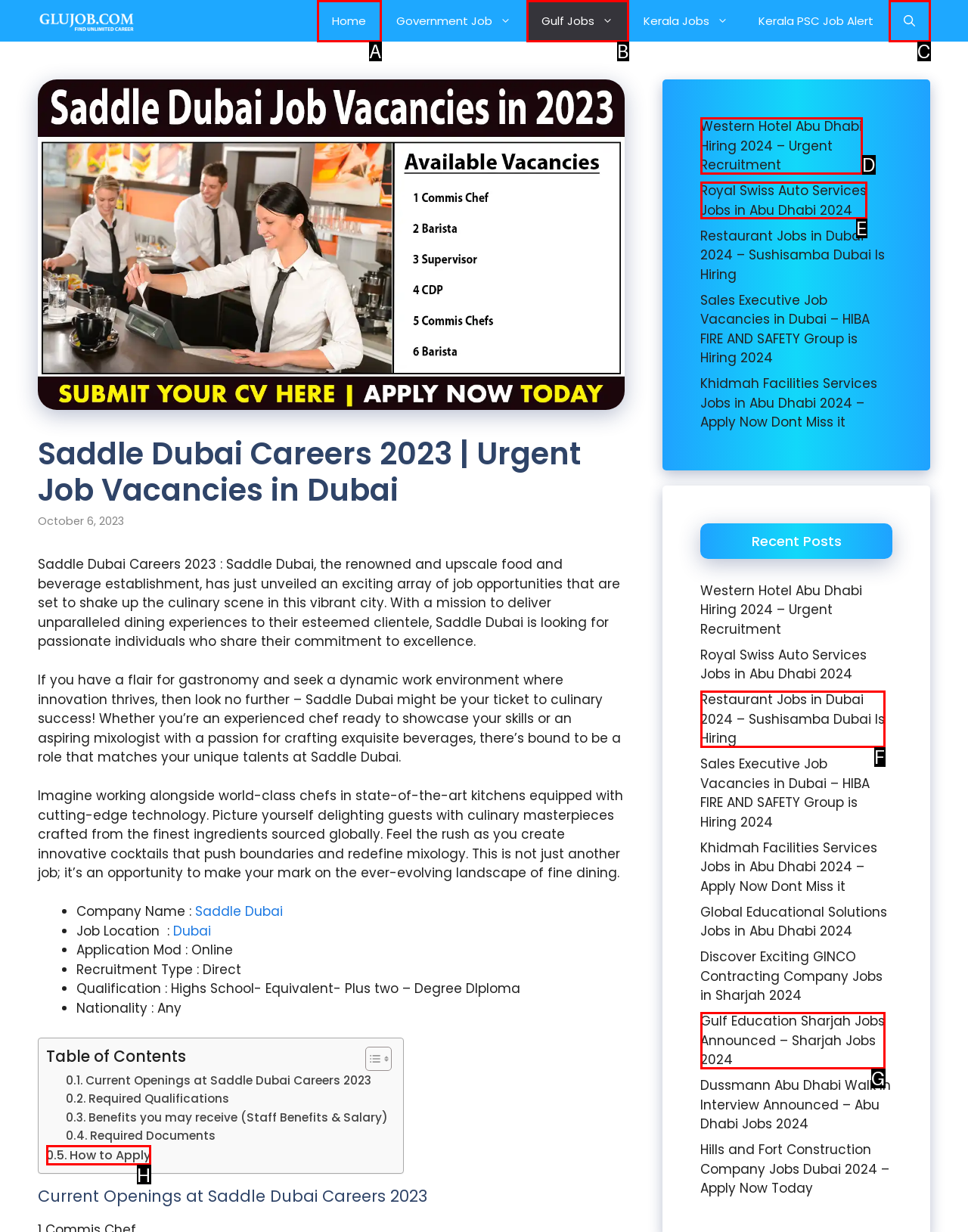Tell me which one HTML element best matches the description: aria-label="Open Search Bar"
Answer with the option's letter from the given choices directly.

C